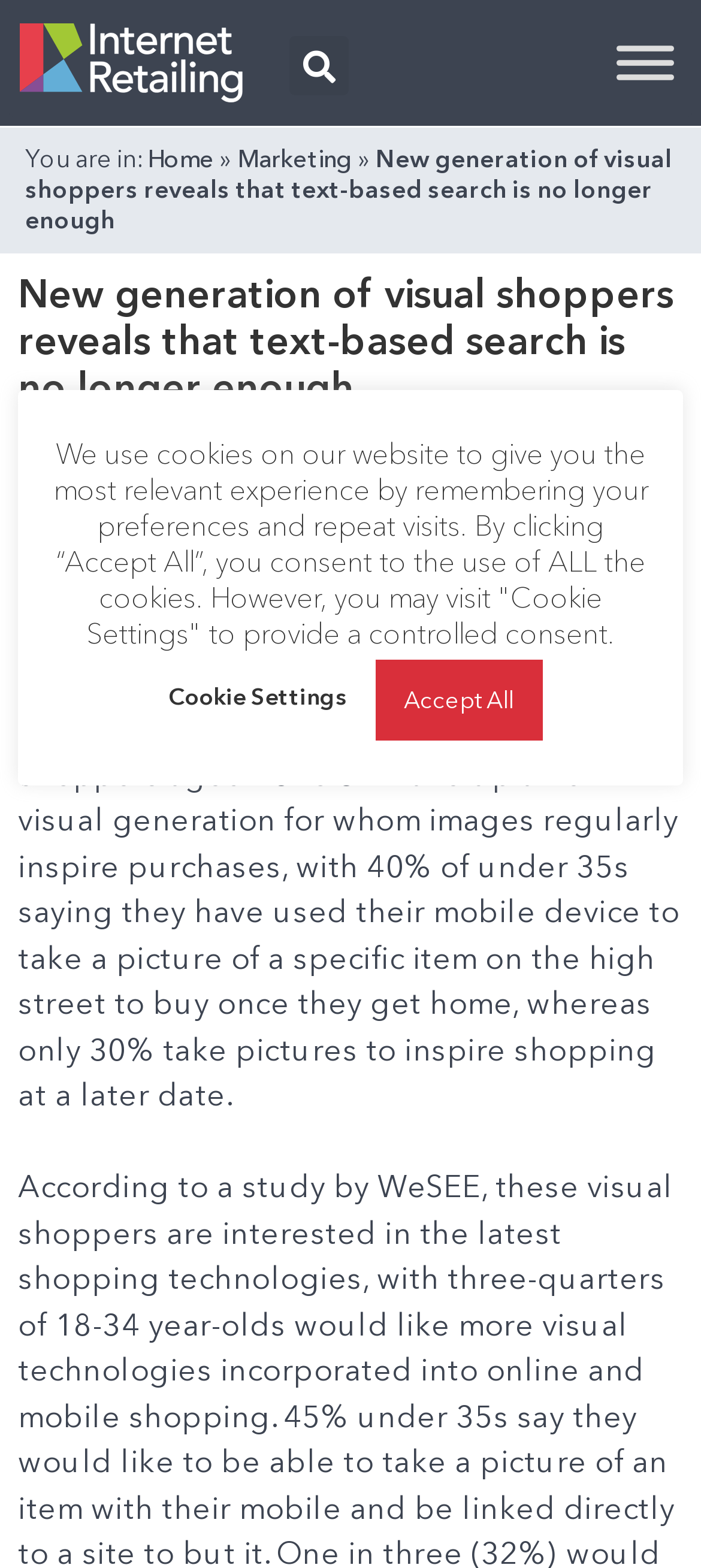Explain the webpage in detail, including its primary components.

The webpage appears to be an article from InternetRetailing, with a logo at the top left corner. A search bar is located at the top center, accompanied by a "Search" button. On the top right, there is a "Toggle Menu" button. 

Below the search bar, there is a navigation menu with links to "Home" and "Marketing", indicating the current section of the website. The title of the article, "New generation of visual shoppers reveals that text-based search is no longer enough", is displayed prominently in the center of the page, with a smaller heading "MARKETING" above it. 

To the right of the title, there is a timestamp "11 Sep 2013" and an author credit "by Paul Skeldon". Below the title, there are social media sharing buttons for LinkedIn, Twitter, and Facebook. 

The main content of the article begins with a heading that indicates it is an archived article, and that images and other assets have been removed. The article text describes a new generation of visual shoppers, aged 18 to 34, who are inspired to make purchases by images, with 40% of under 35s using their mobile devices to take pictures of items on the high street to buy later.

At the bottom of the page, there is a cookie consent notice with buttons to "Accept All" or visit "Cookie Settings" to provide controlled consent.